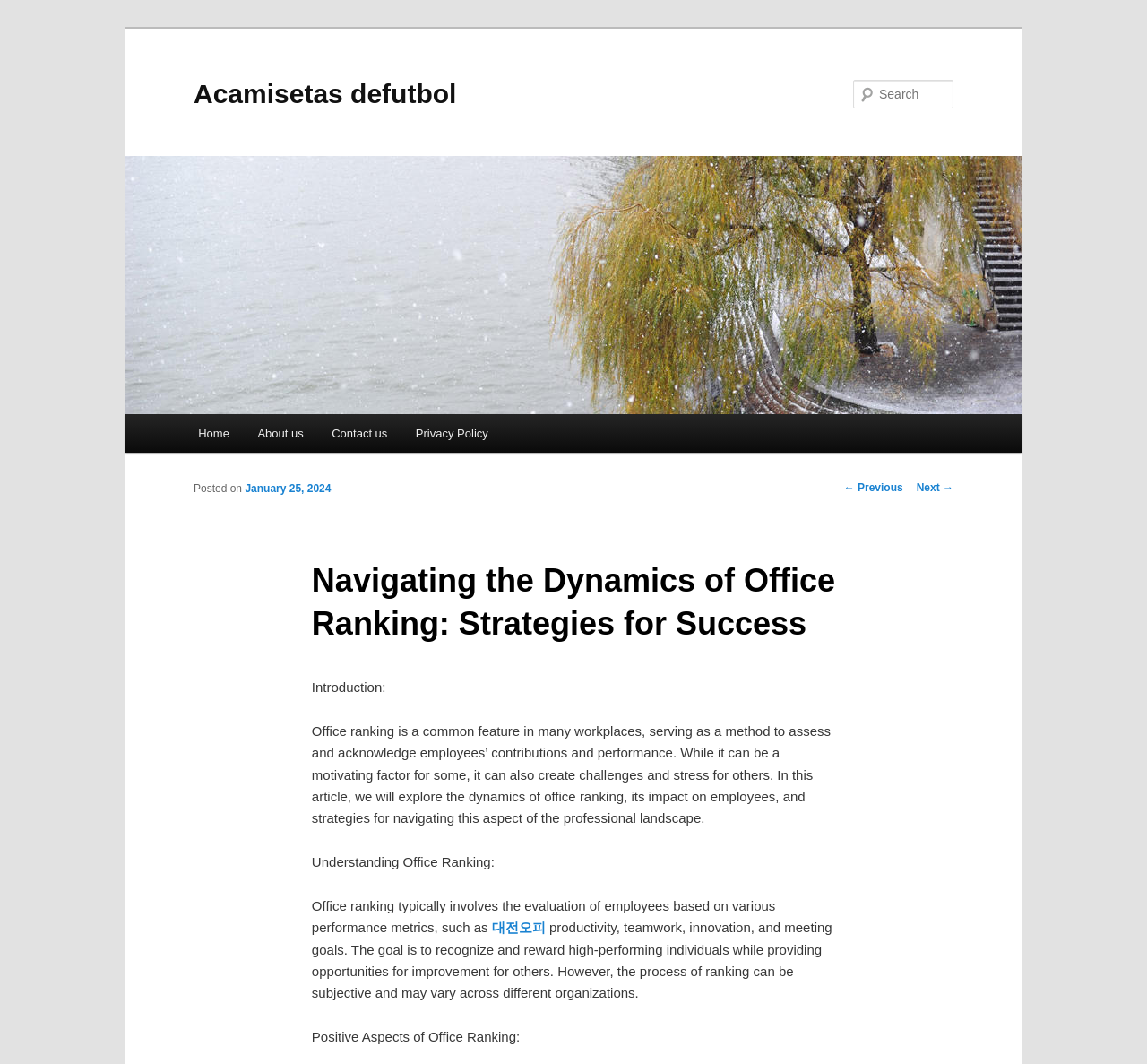Explain the features and main sections of the webpage comprehensively.

The webpage appears to be an article titled "Navigating the Dynamics of Office Ranking: Strategies for Success" on a website called Acamisetas defutbol. At the top left corner, there is a link to skip to the primary content. Below it, the website's logo and name are displayed prominently. 

To the right of the logo, there is a search bar with a "Search" label. Above the search bar, there is a main menu with links to "Home", "About us", "Contact us", and "Privacy Policy". 

The main content of the article is divided into sections. The introduction section starts with a heading "Navigating the Dynamics of Office Ranking: Strategies for Success" and is followed by a paragraph of text that discusses the concept of office ranking and its effects on employees. 

Below the introduction, there are sections titled "Understanding Office Ranking" and "Positive Aspects of Office Ranking", each with their own paragraphs of text. The text discusses the evaluation metrics used in office ranking, its goals, and its potential challenges. There is also a link to an external website, "대전오피", within the text.

At the bottom of the page, there are links to navigate to the previous and next posts.